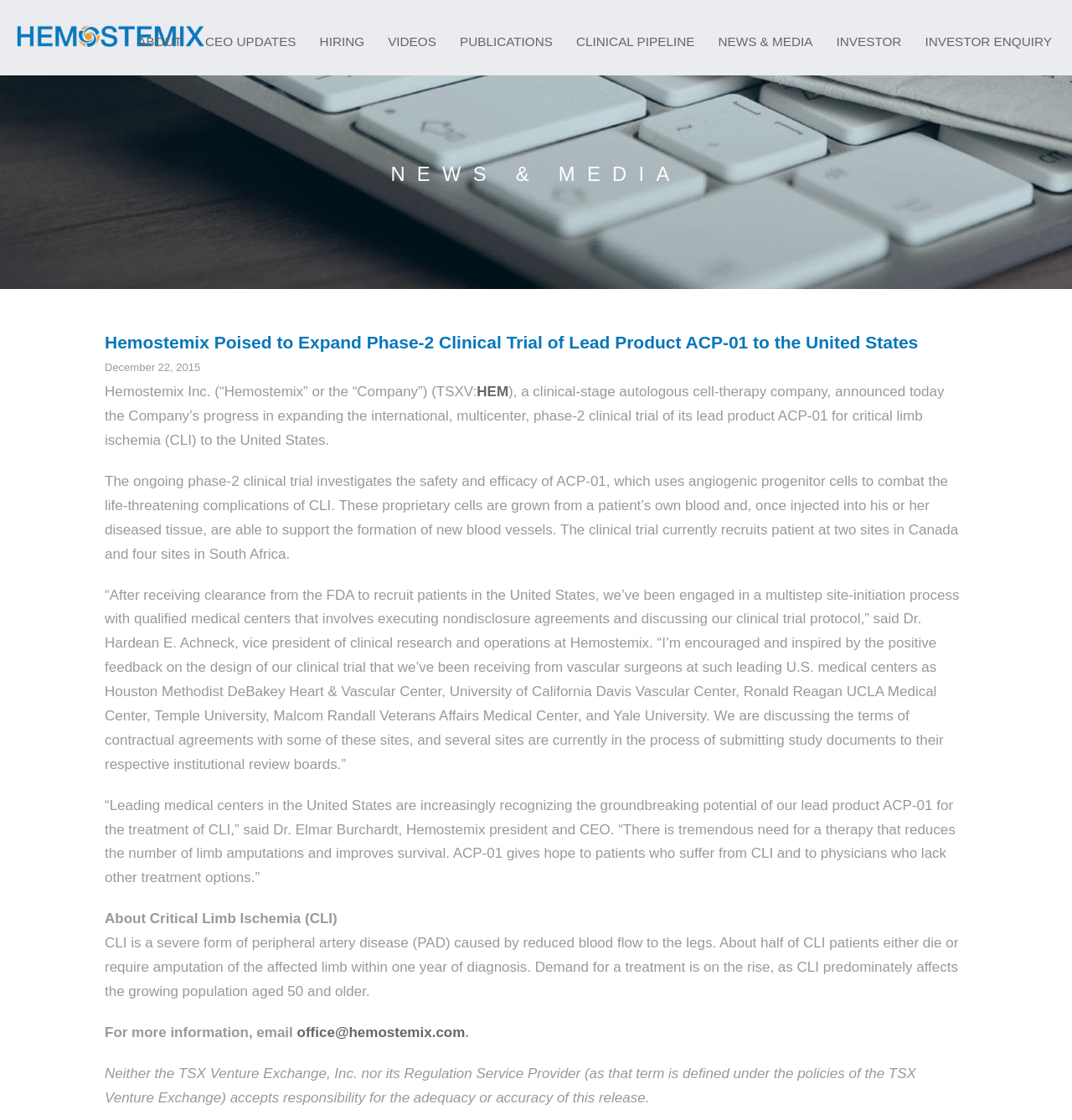What is the email address to contact for more information?
Using the details from the image, give an elaborate explanation to answer the question.

The text states 'For more information, email office@hemostemix.com' which provides the email address to contact for more information.